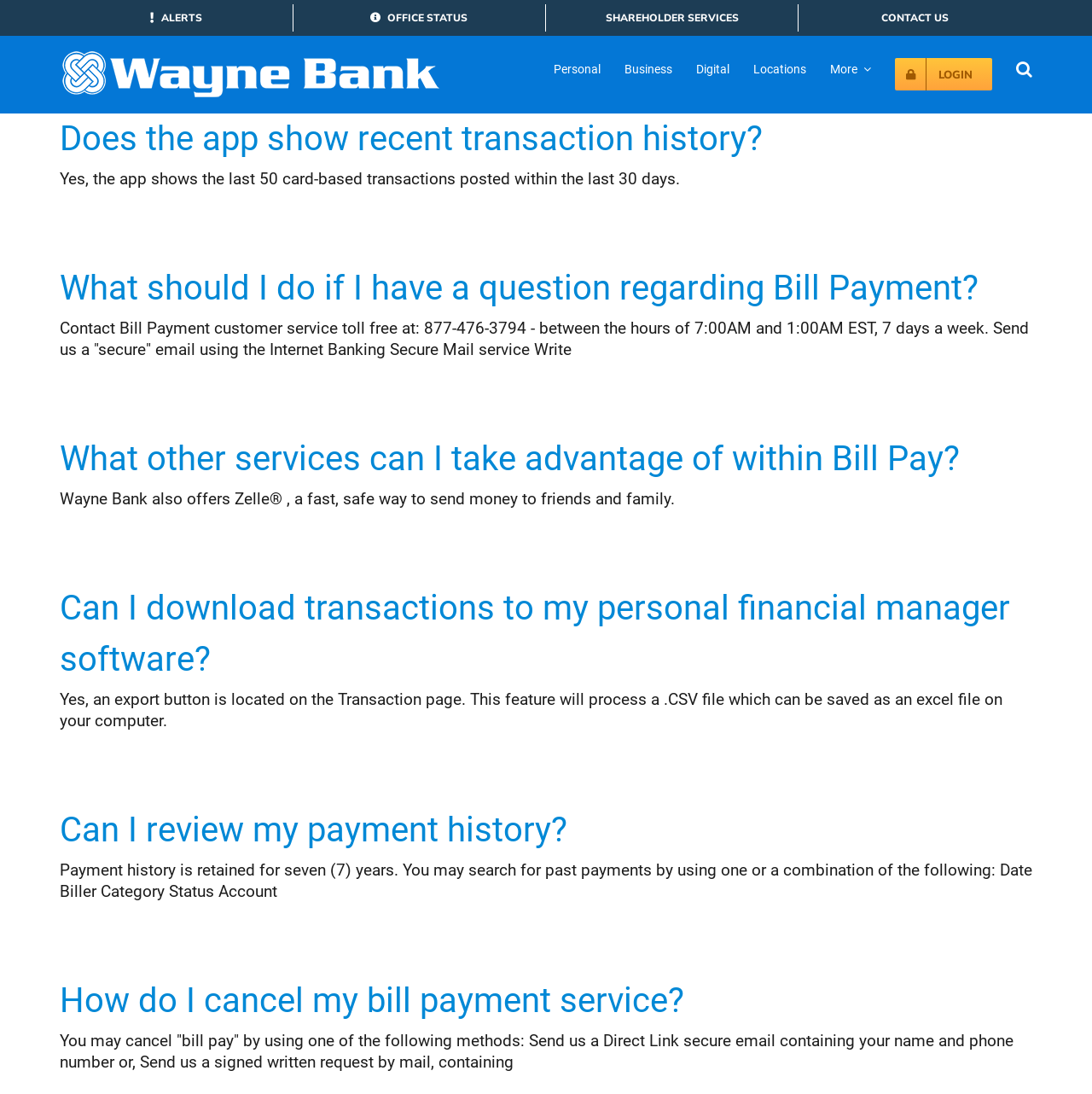What is the service offered by Wayne Bank for sending money to friends and family?
Based on the image, answer the question with a single word or brief phrase.

Zelle